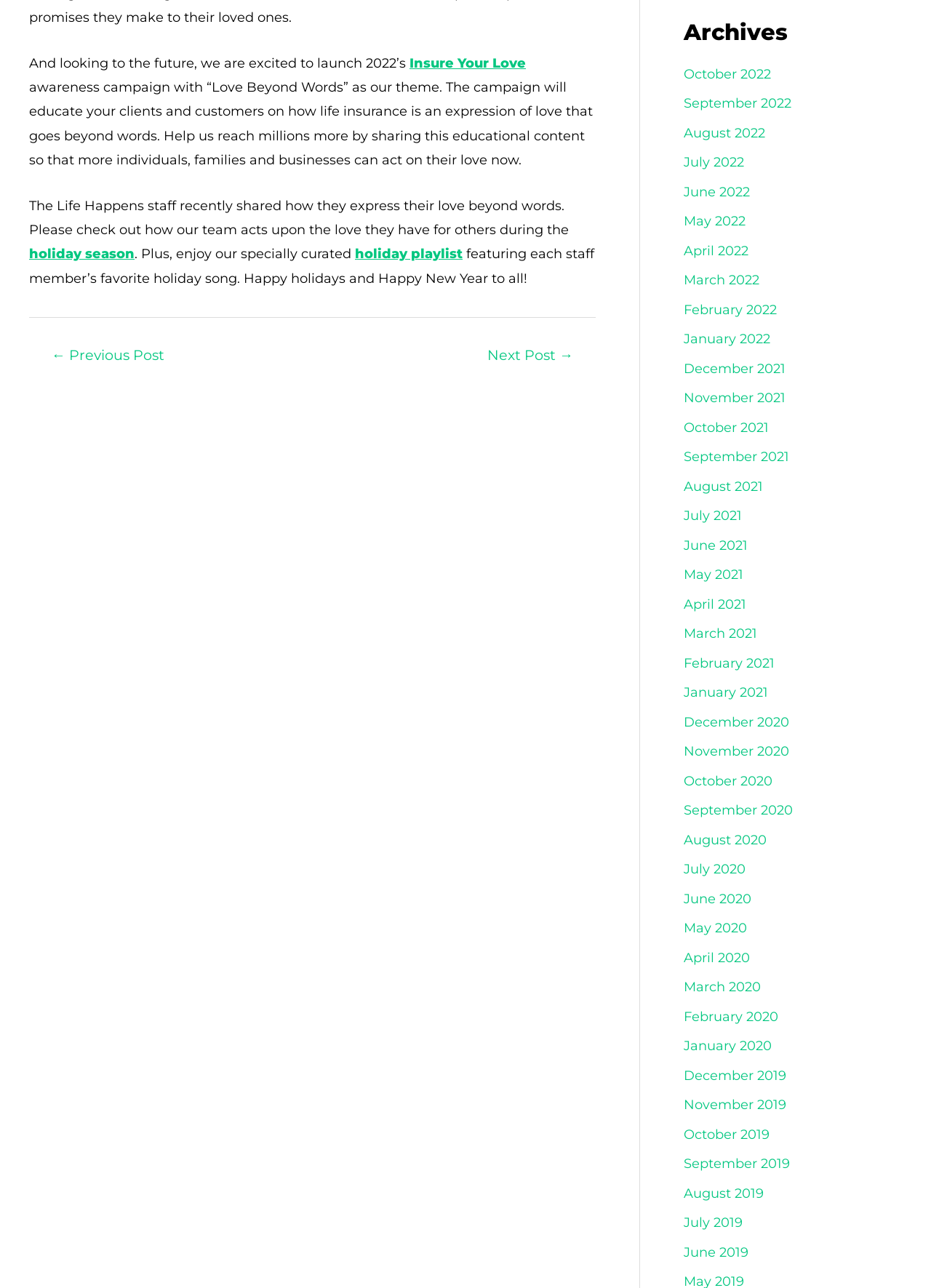Using the description "August 2022", locate and provide the bounding box of the UI element.

[0.734, 0.097, 0.822, 0.109]